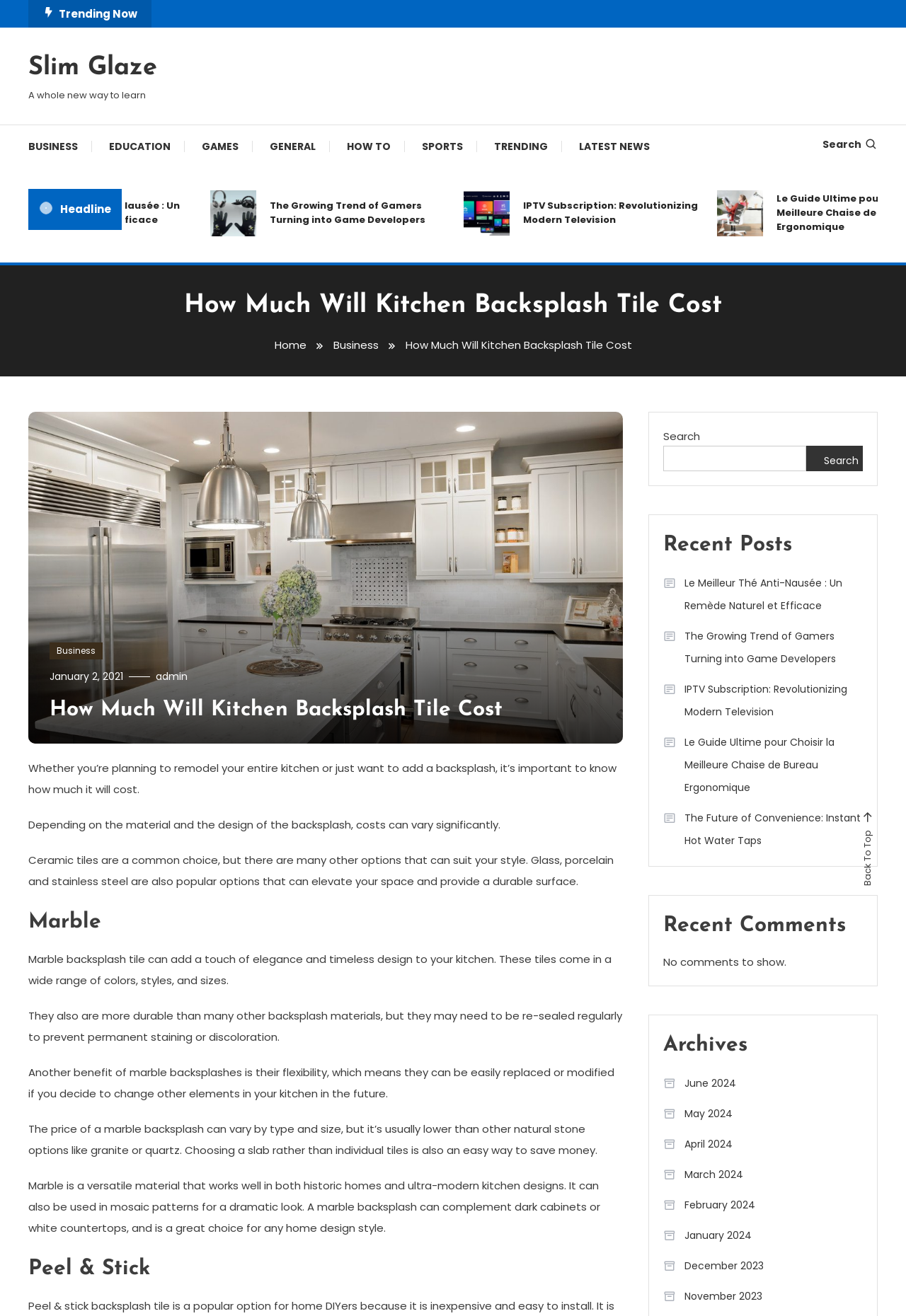What is the section below the main article about?
Look at the image and provide a detailed response to the question.

The section below the main article appears to be a sidebar that lists recent posts, recent comments, and archives, providing additional information and resources to readers.